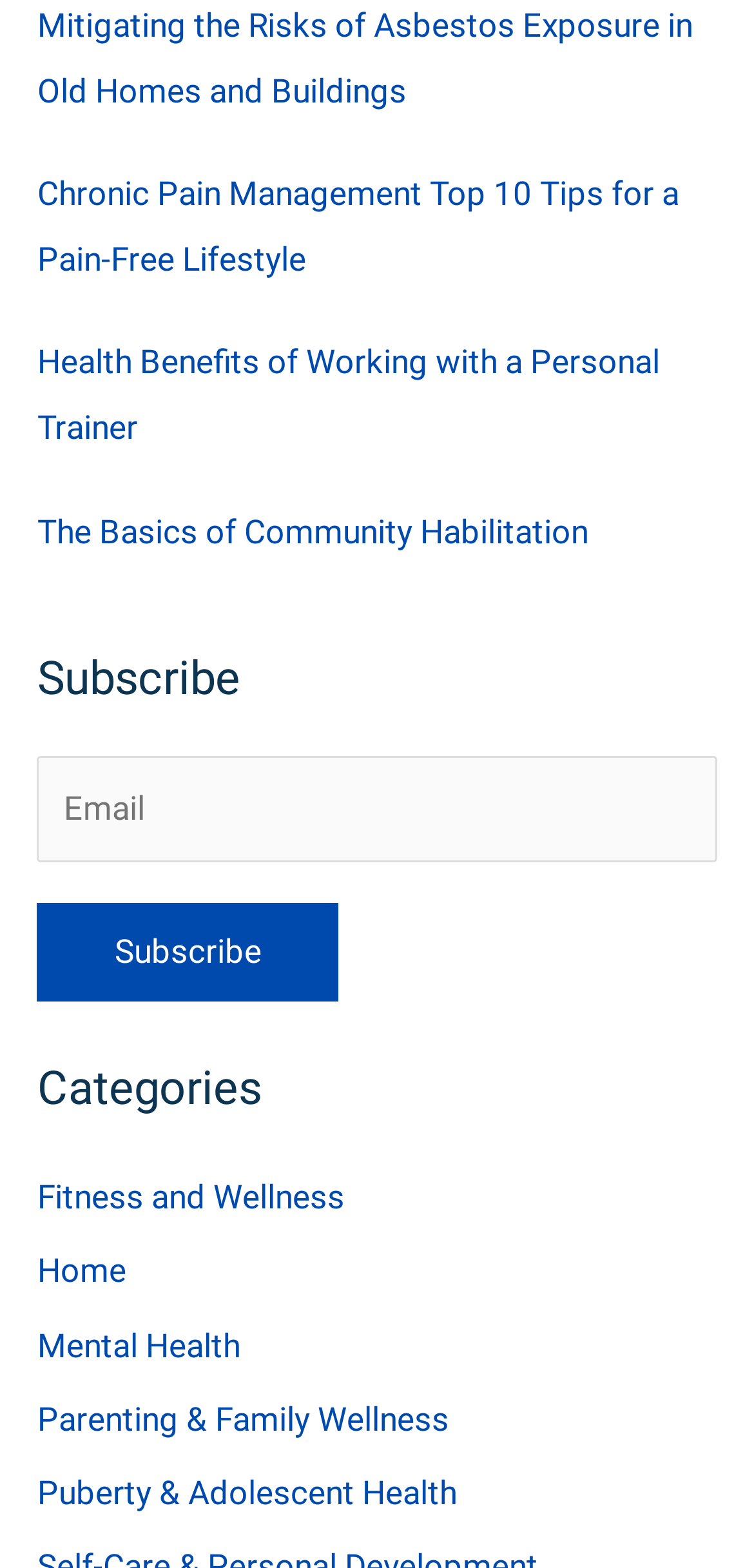Respond to the following question using a concise word or phrase: 
What is the topic of the first link?

Asbestos Exposure